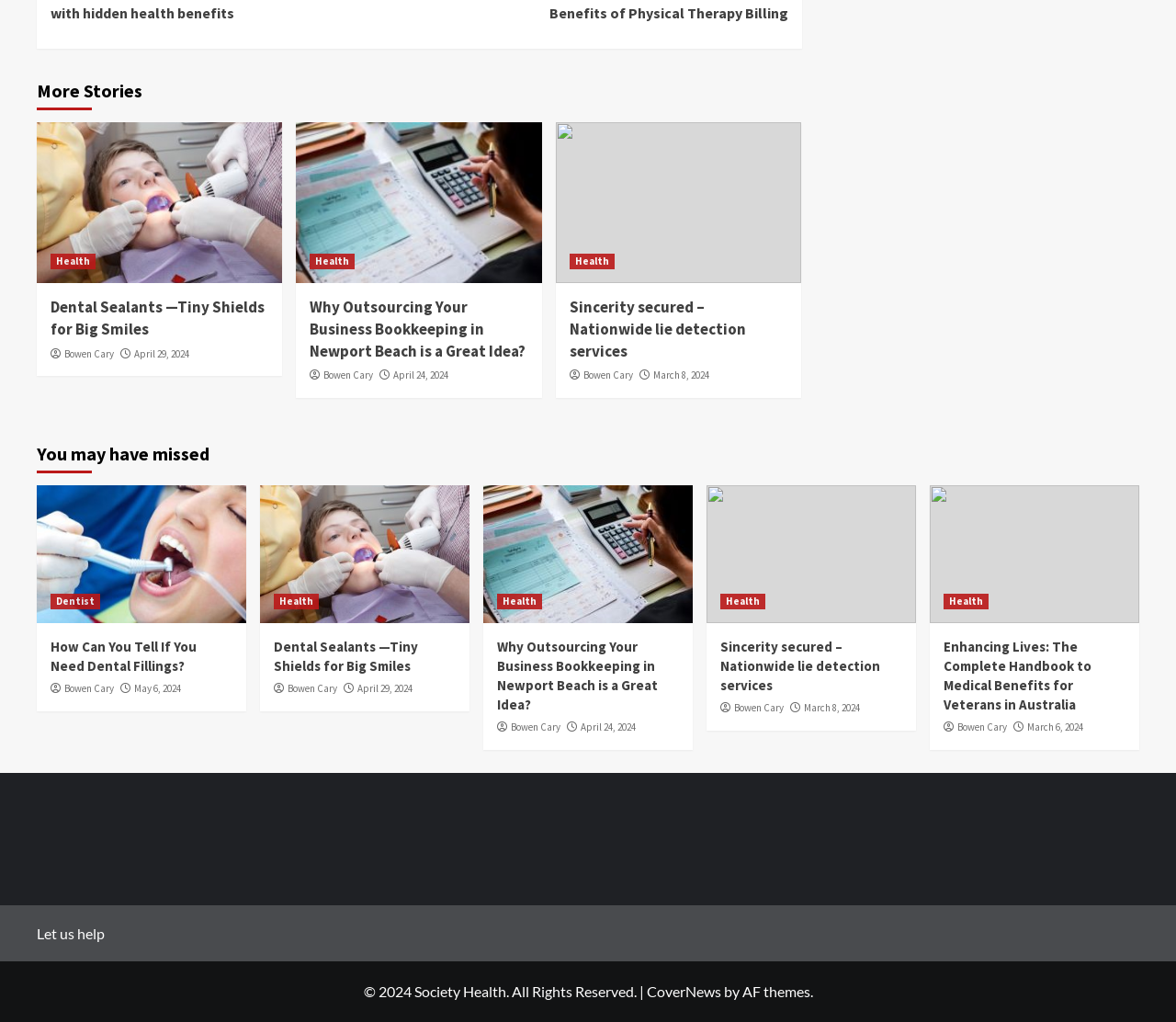Determine the bounding box coordinates of the region I should click to achieve the following instruction: "View 'You may have missed'". Ensure the bounding box coordinates are four float numbers between 0 and 1, i.e., [left, top, right, bottom].

[0.031, 0.425, 0.969, 0.475]